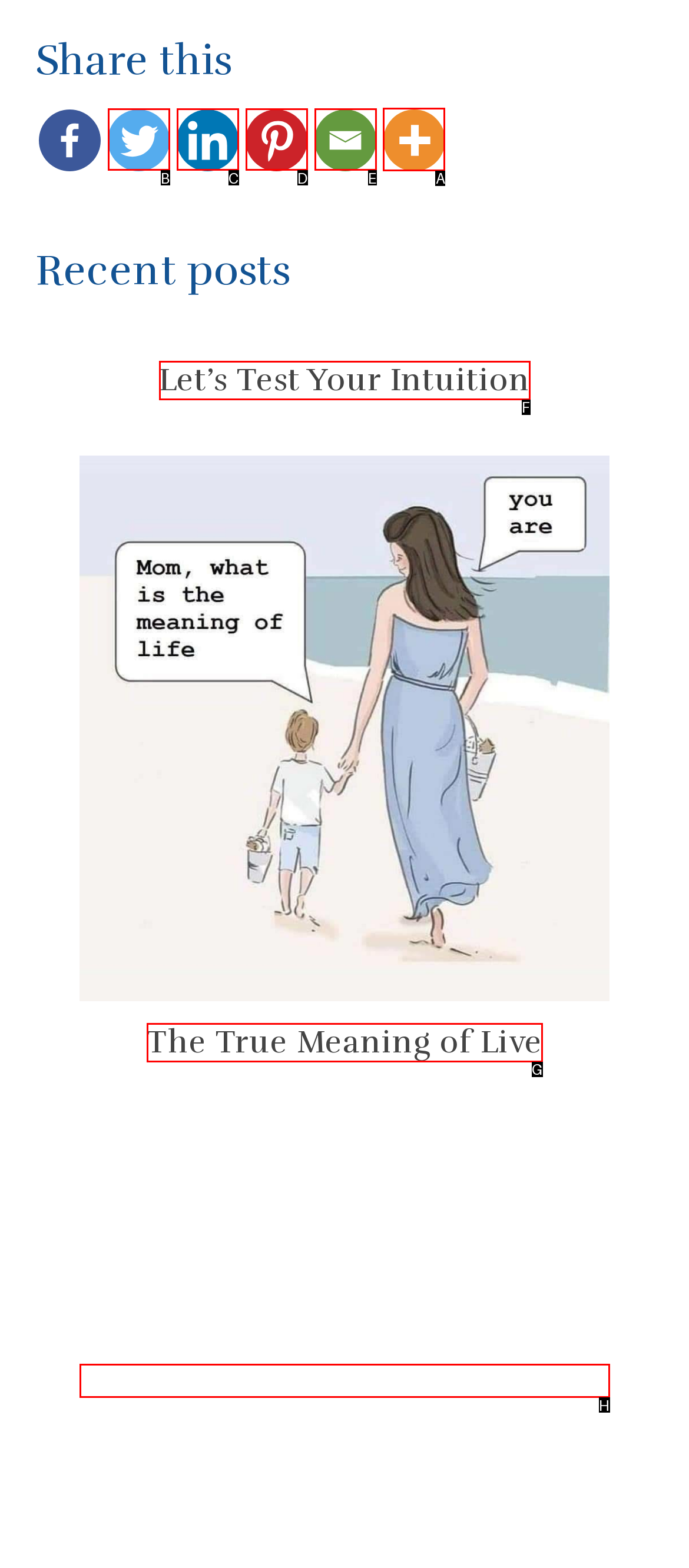Choose the HTML element that should be clicked to accomplish the task: More sharing options. Answer with the letter of the chosen option.

A